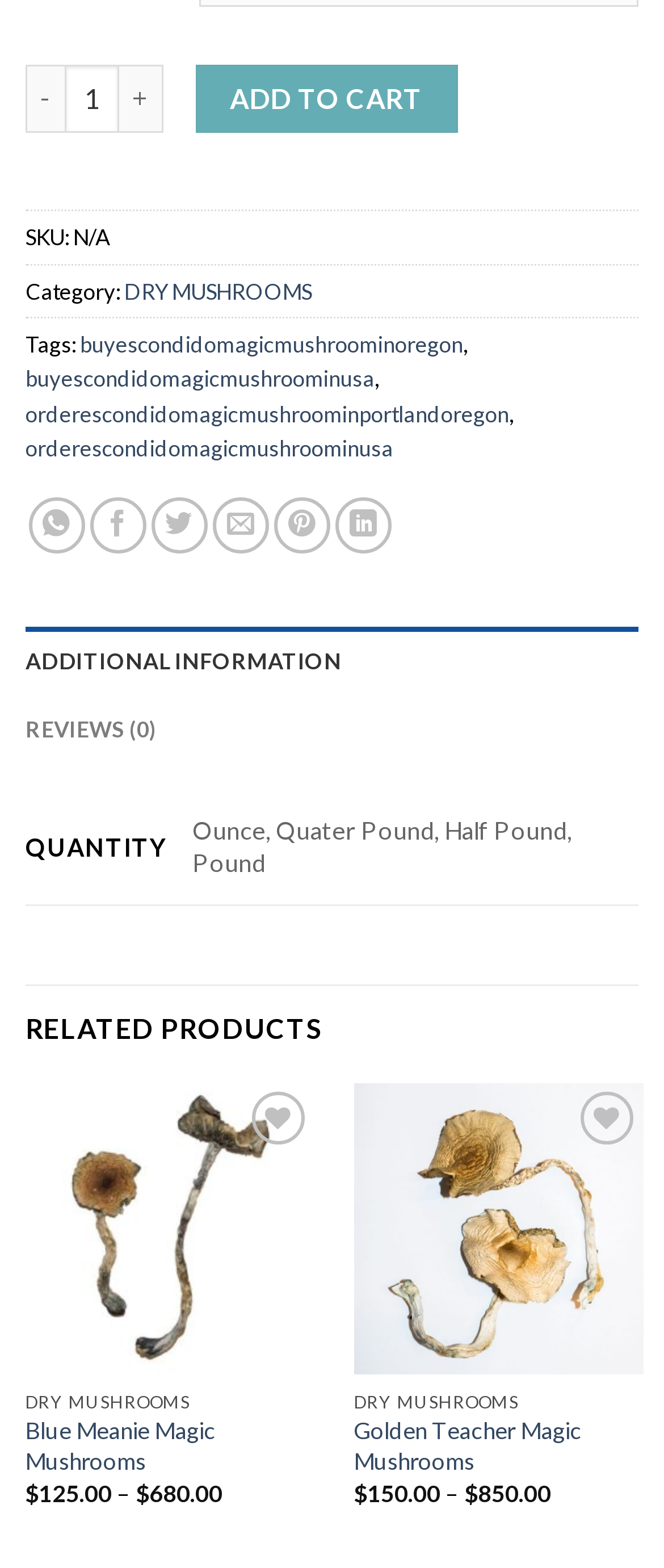Given the element description: "AUSSIE TITLE COMES TO LARA", predict the bounding box coordinates of this UI element. The coordinates must be four float numbers between 0 and 1, given as [left, top, right, bottom].

None